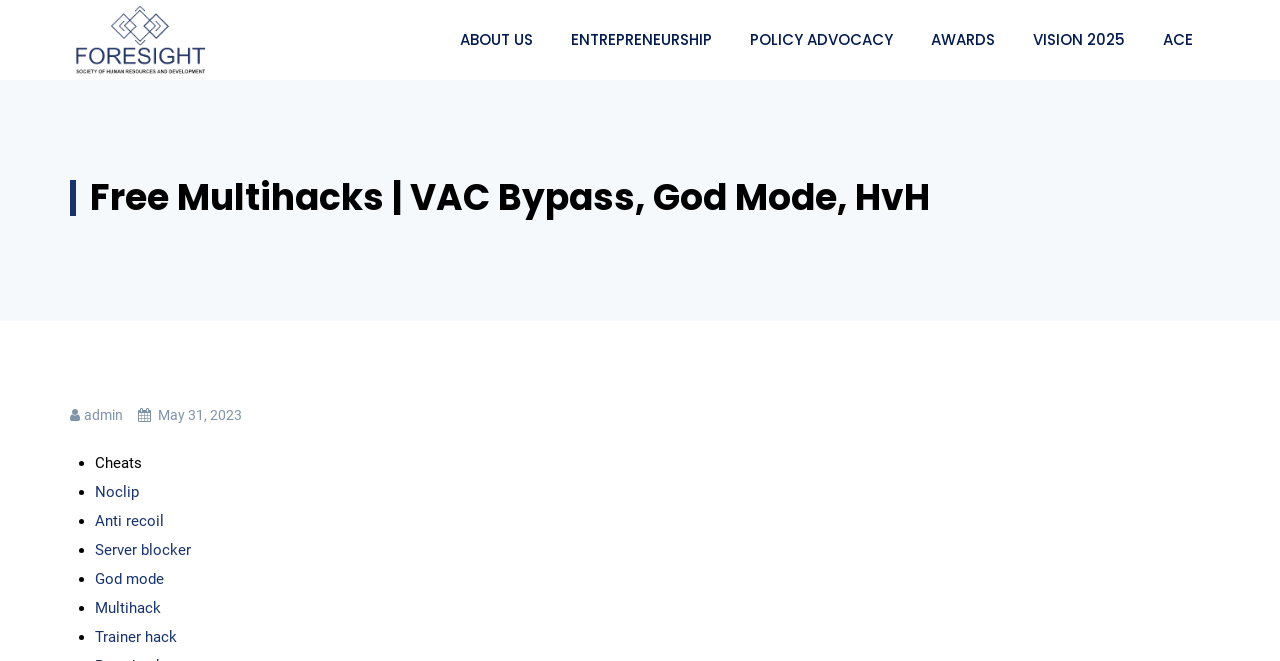How many types of cheats are listed?
Look at the image and answer with only one word or phrase.

7